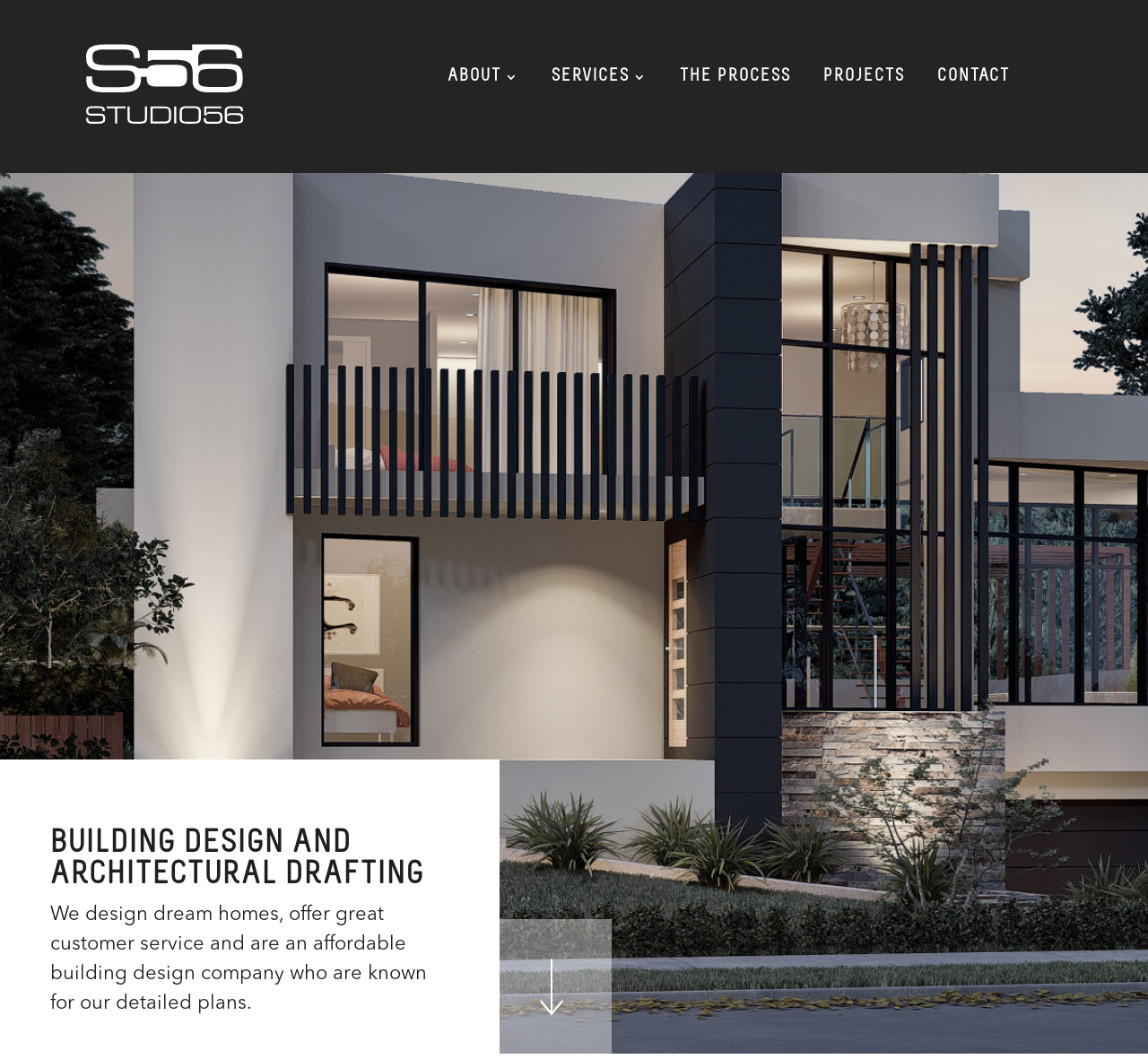Using the description "The Process", predict the bounding box of the relevant HTML element.

[0.592, 0.067, 0.689, 0.086]